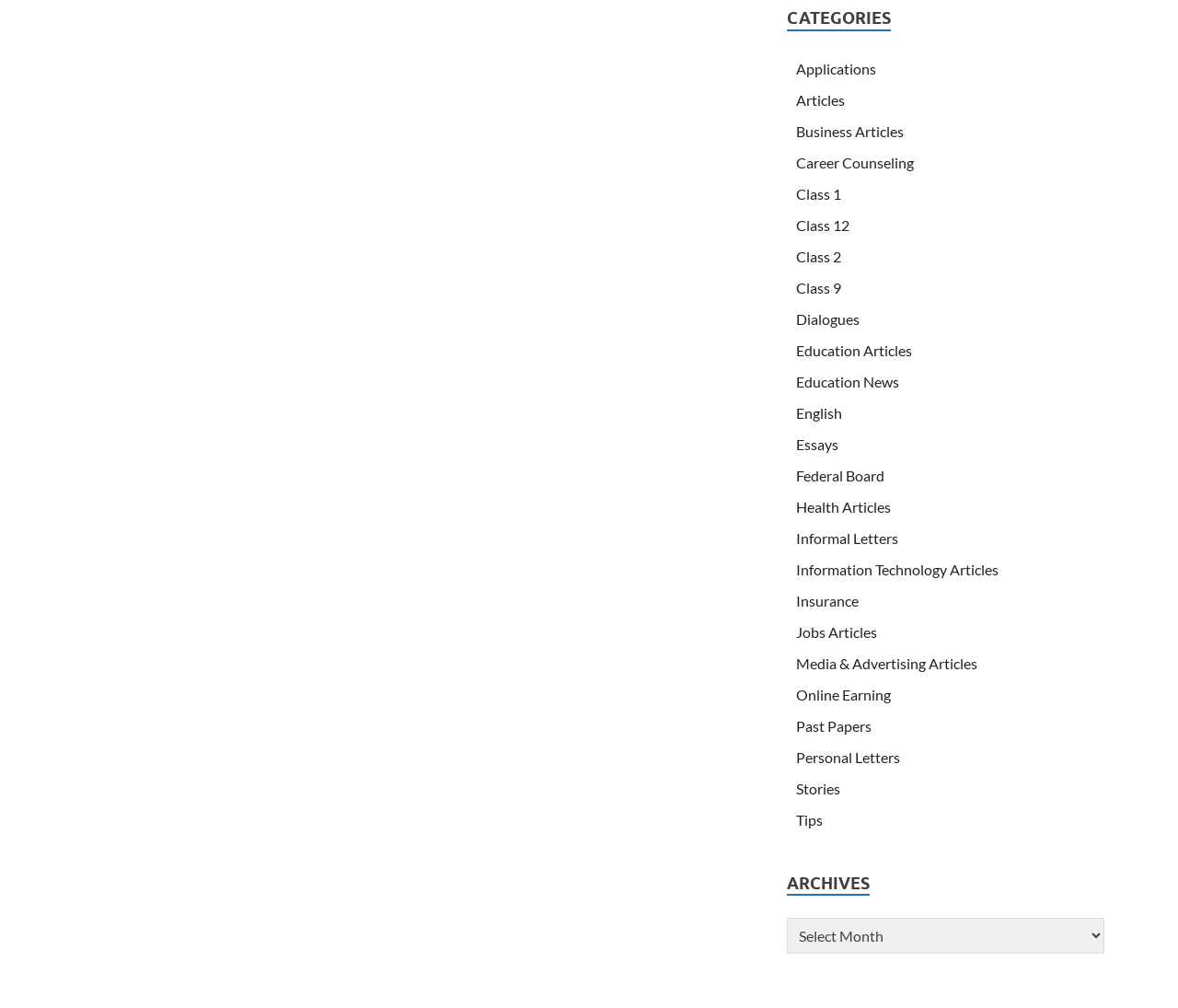Specify the bounding box coordinates of the element's region that should be clicked to achieve the following instruction: "Explore Class 12". The bounding box coordinates consist of four float numbers between 0 and 1, in the format [left, top, right, bottom].

[0.676, 0.214, 0.721, 0.232]